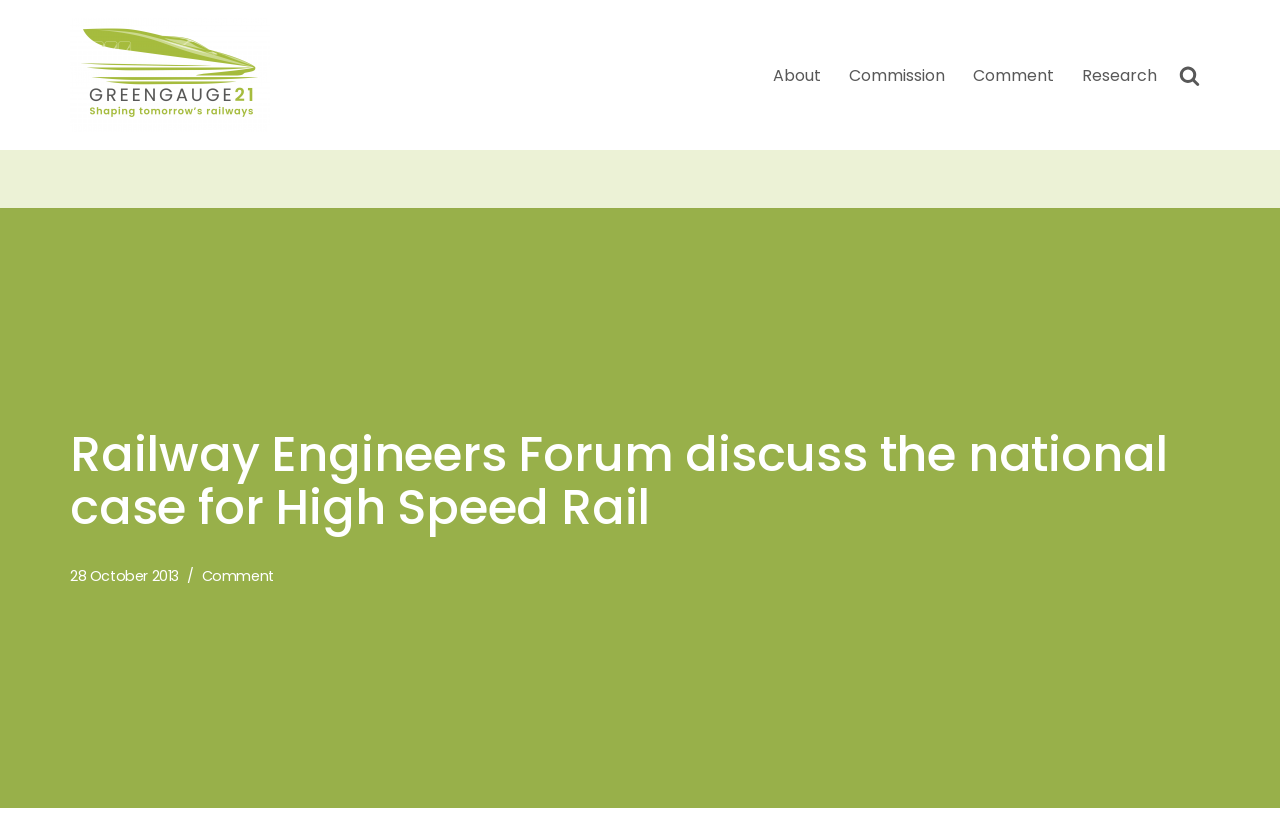What is the function of the magnifying glass icon?
Give a single word or phrase answer based on the content of the image.

Search